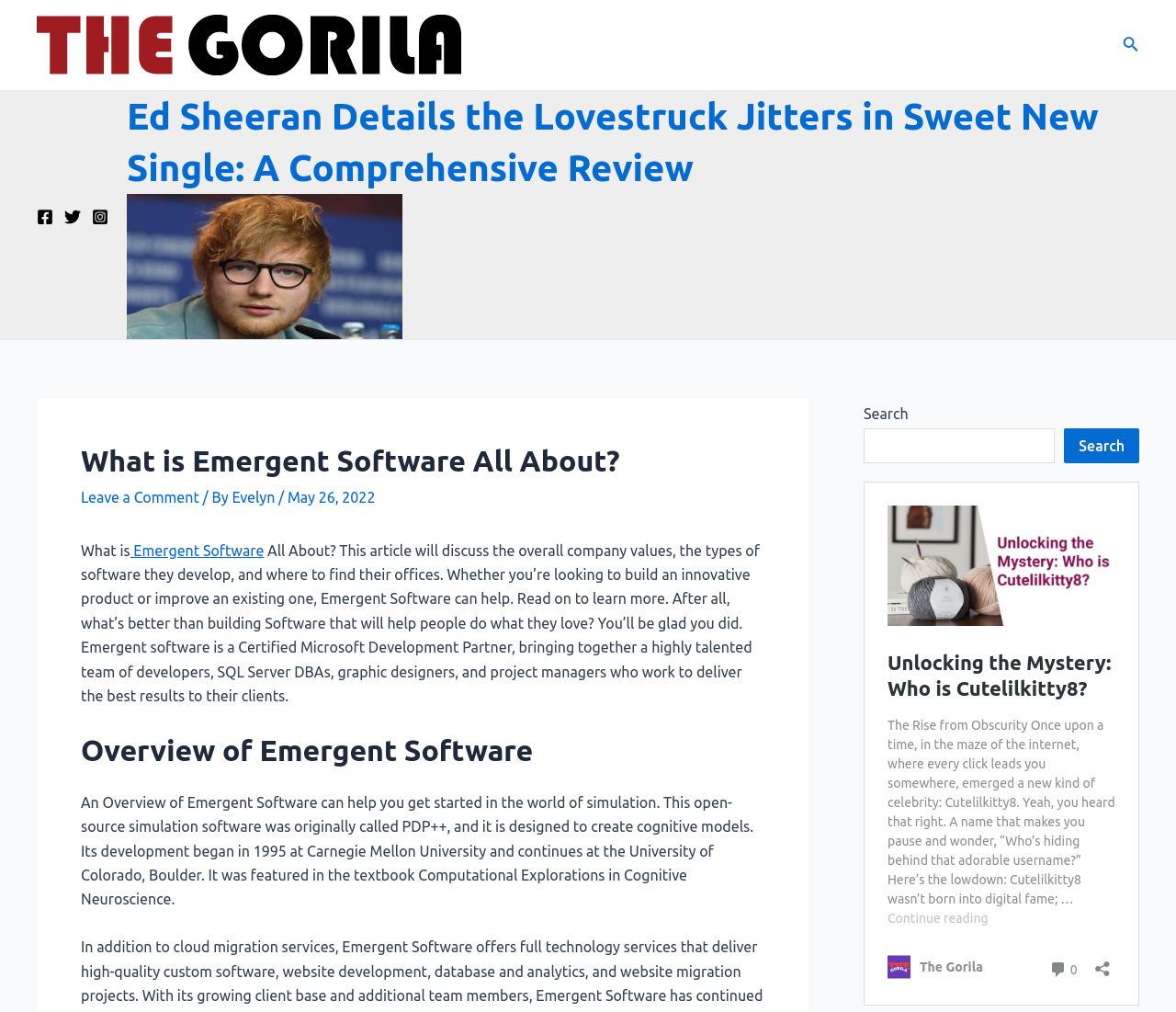Specify the bounding box coordinates of the area that needs to be clicked to achieve the following instruction: "Check Emergent Software's Facebook page".

[0.031, 0.206, 0.045, 0.222]